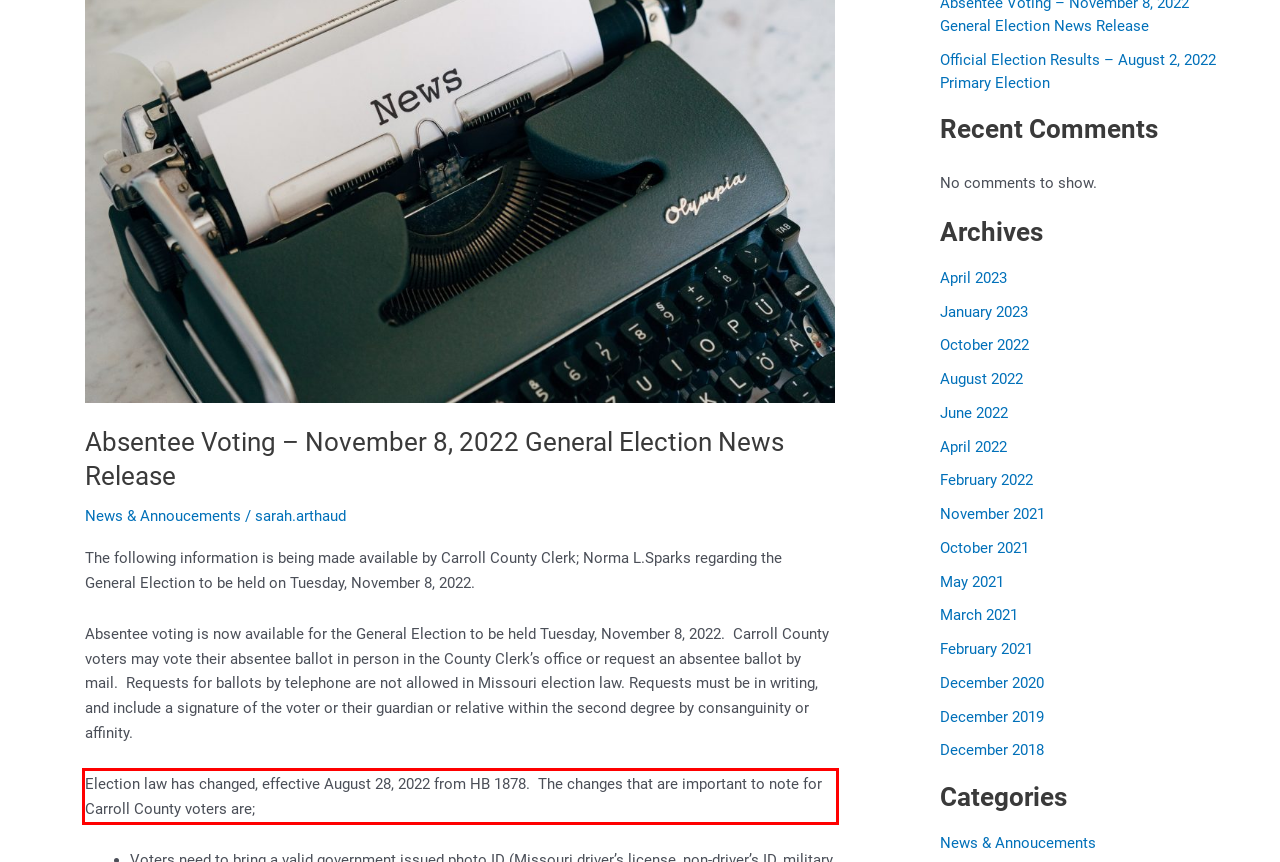View the screenshot of the webpage and identify the UI element surrounded by a red bounding box. Extract the text contained within this red bounding box.

Election law has changed, effective August 28, 2022 from HB 1878. The changes that are important to note for Carroll County voters are;